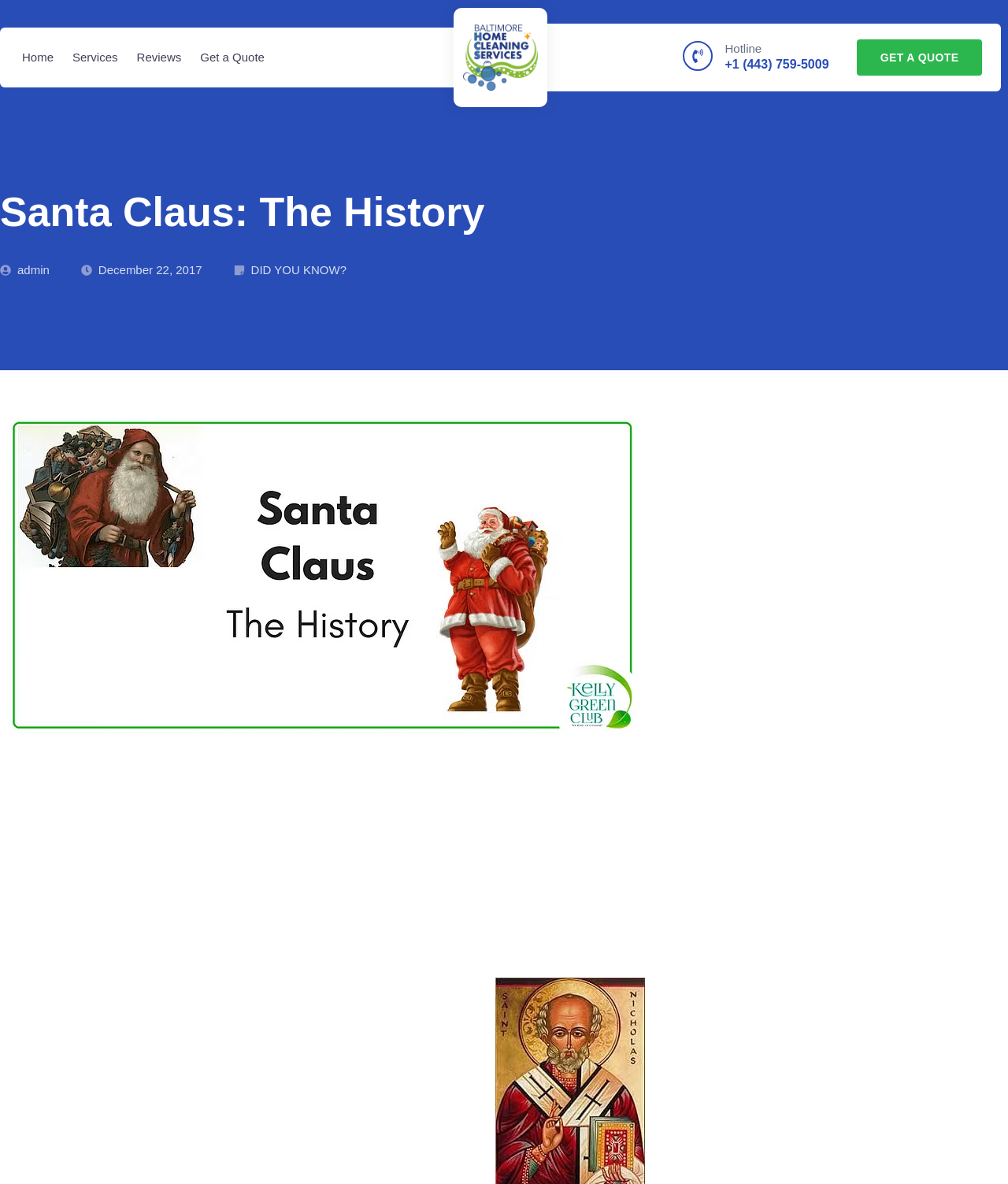Show me the bounding box coordinates of the clickable region to achieve the task as per the instruction: "Click the 'DID YOU KNOW?' link".

[0.249, 0.222, 0.344, 0.234]